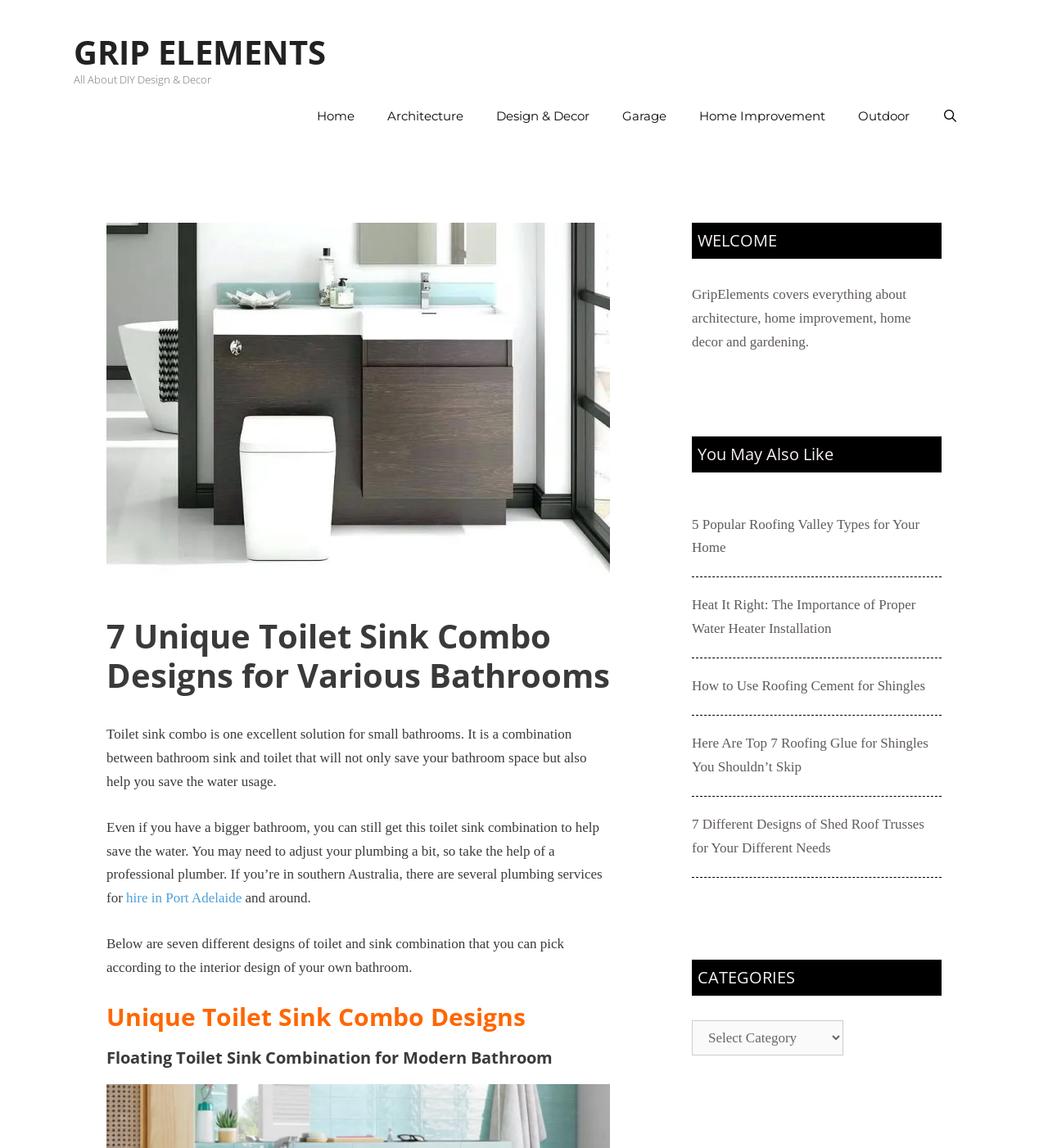What is the purpose of a toilet sink combo?
Examine the image closely and answer the question with as much detail as possible.

According to the webpage, a toilet sink combo is an excellent solution for small bathrooms as it saves both bathroom space and water usage, making it a practical and environmentally friendly option.